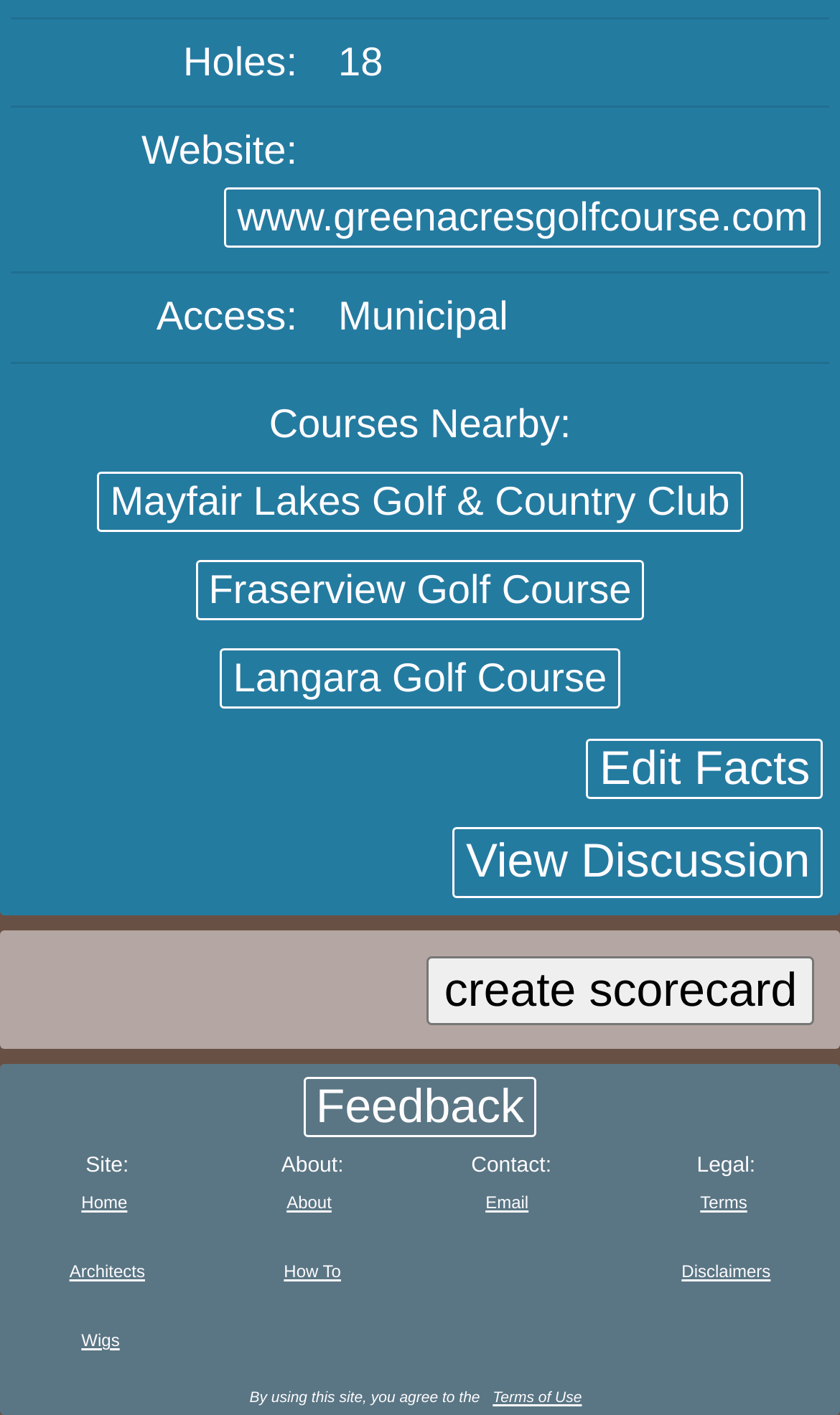Identify the bounding box coordinates of the area that should be clicked in order to complete the given instruction: "View the discussion of this golf course". The bounding box coordinates should be four float numbers between 0 and 1, i.e., [left, top, right, bottom].

[0.539, 0.585, 0.98, 0.635]